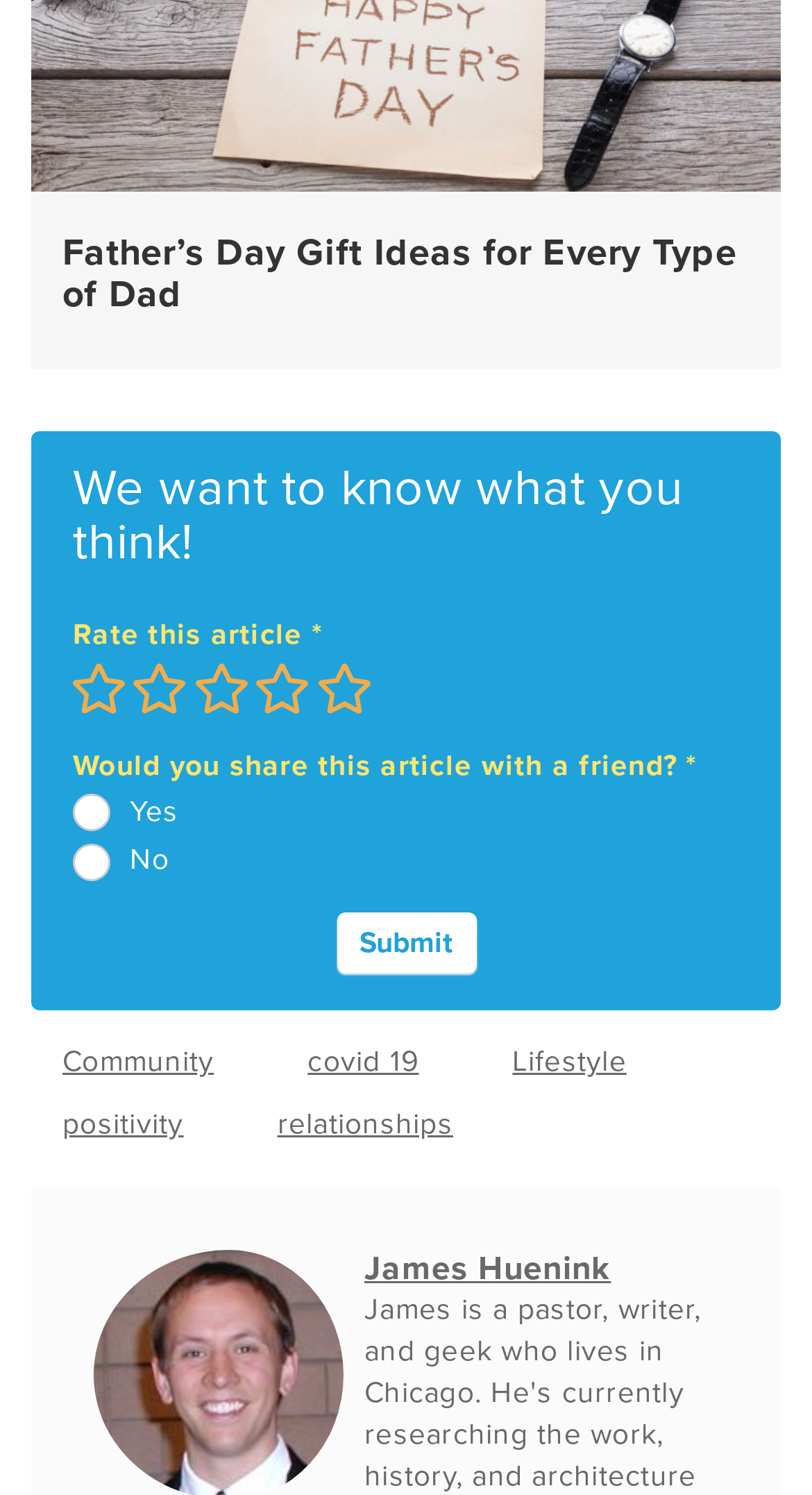Please determine the bounding box coordinates of the section I need to click to accomplish this instruction: "Rate this article".

[0.09, 0.412, 0.383, 0.436]